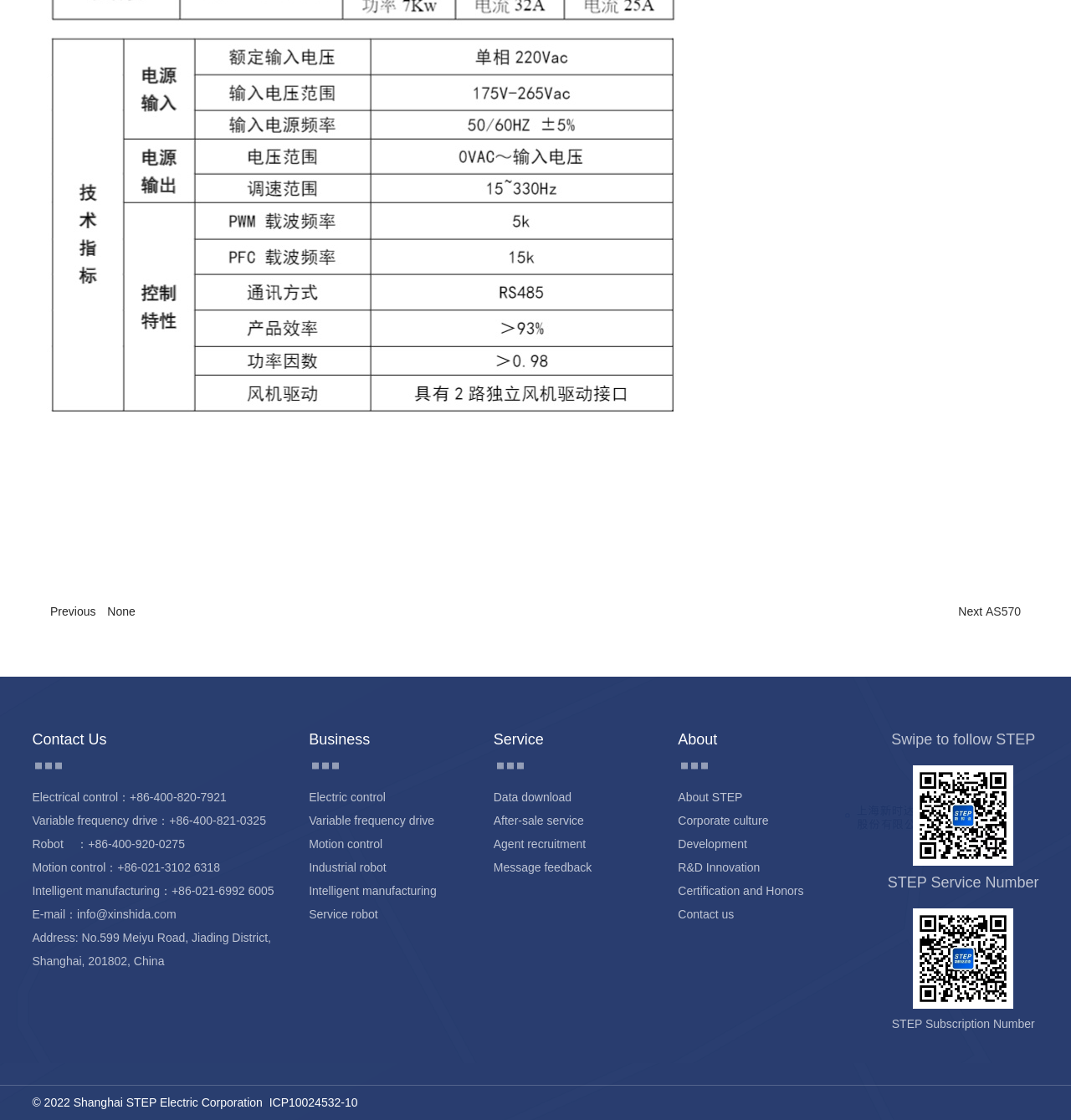Locate the bounding box coordinates of the element you need to click to accomplish the task described by this instruction: "Learn more about 'Electric control'".

[0.288, 0.701, 0.43, 0.722]